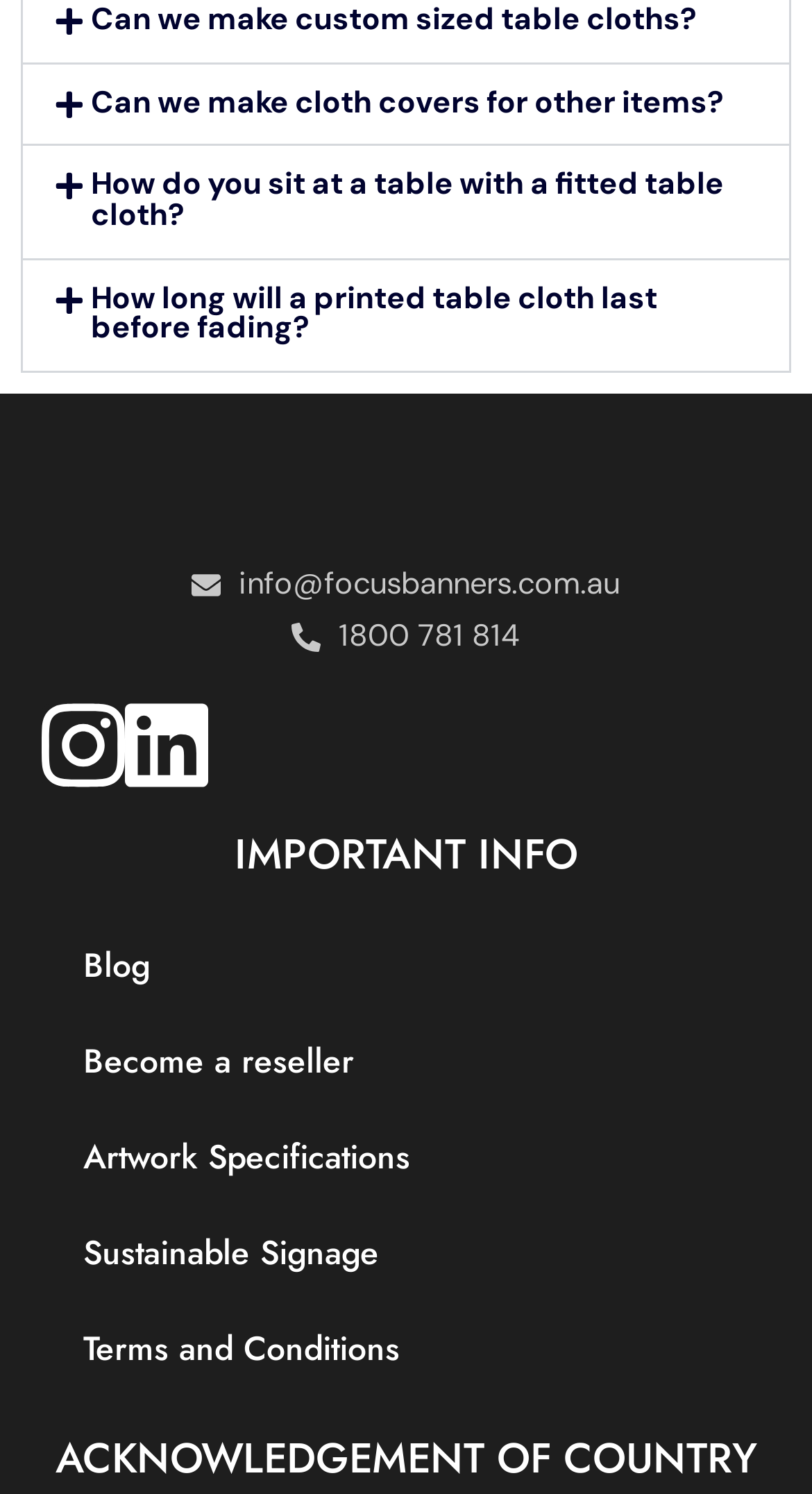What is the email address to contact?
From the image, respond using a single word or phrase.

info@focusbanners.com.au